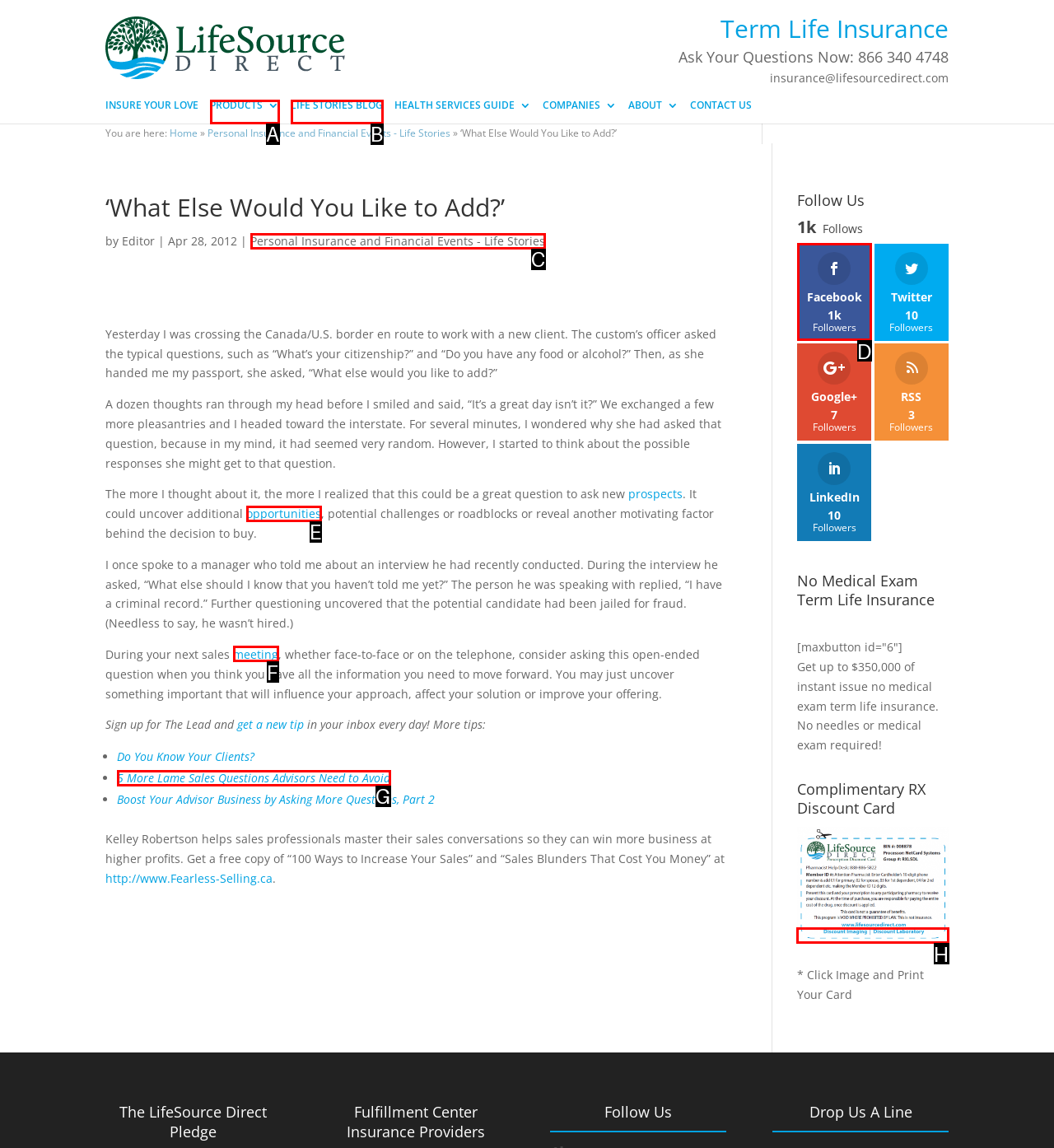Determine which letter corresponds to the UI element to click for this task: Get the RX Discount Card
Respond with the letter from the available options.

H